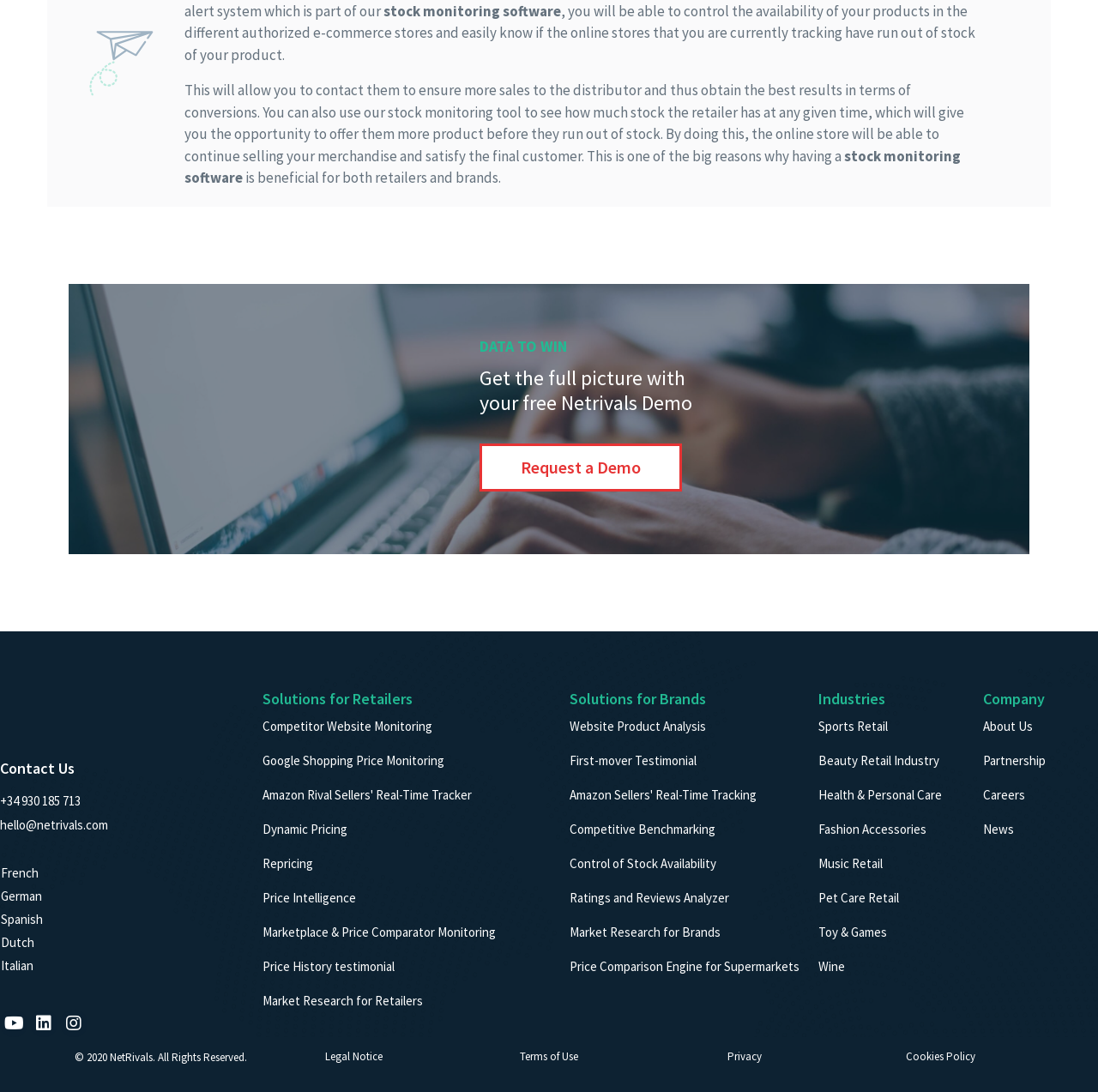Locate the bounding box coordinates of the element you need to click to accomplish the task described by this instruction: "Watch on Youtube".

[0.0, 0.924, 0.025, 0.949]